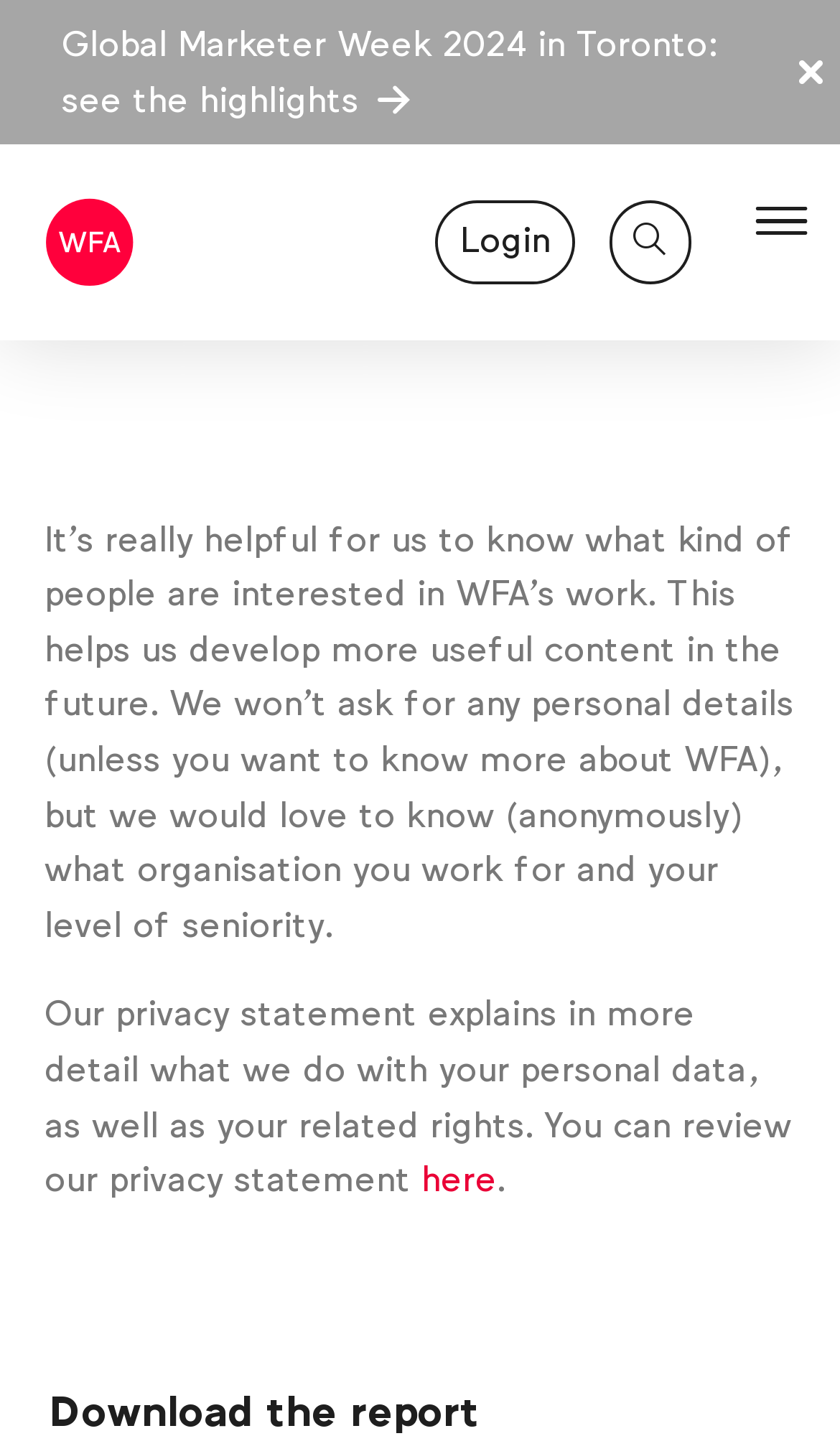Please find the bounding box coordinates of the clickable region needed to complete the following instruction: "Go to Global Marketer Week 2024". The bounding box coordinates must consist of four float numbers between 0 and 1, i.e., [left, top, right, bottom].

[0.074, 0.014, 0.853, 0.086]